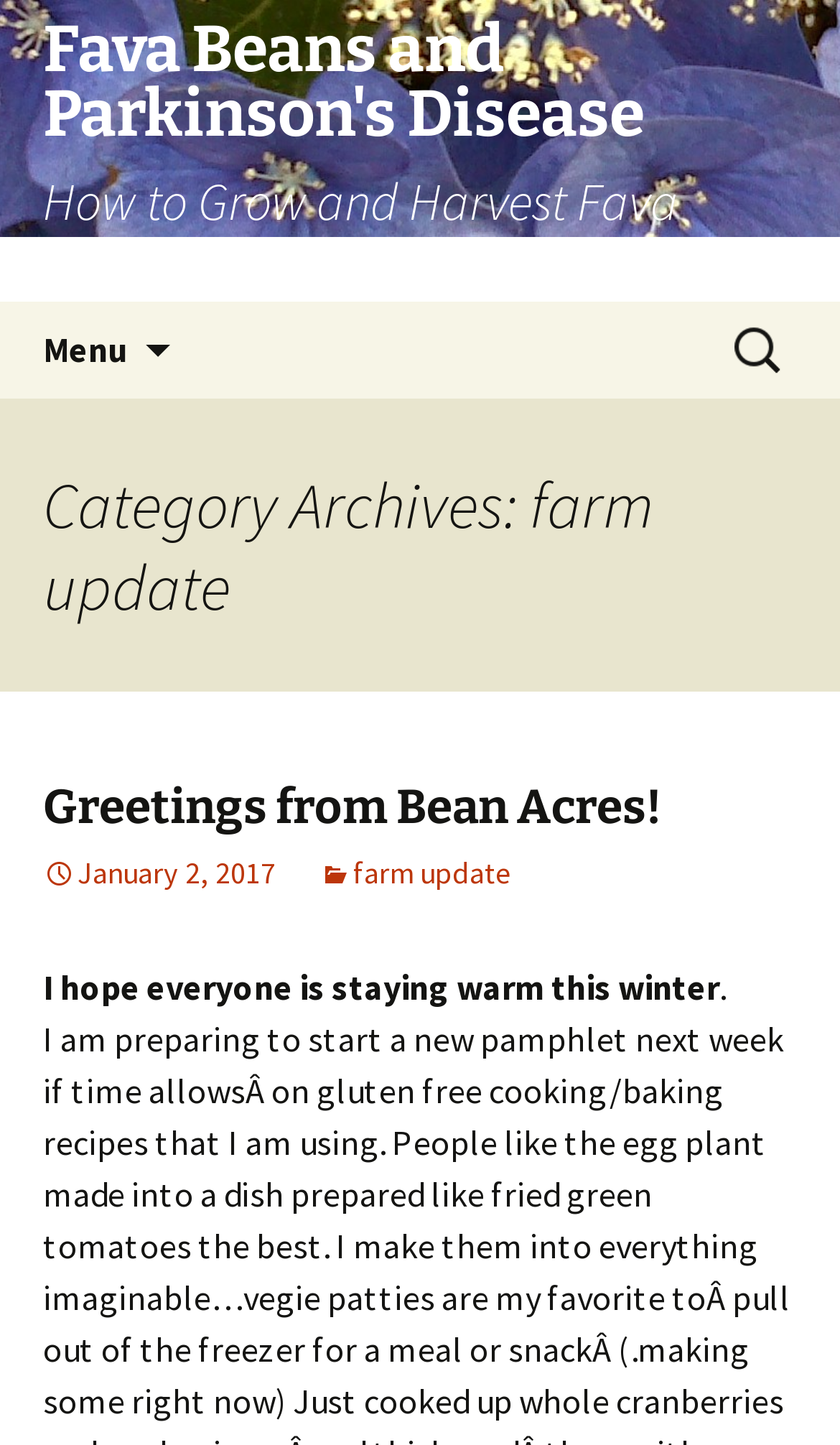What is the date of the first article?
Look at the image and answer the question using a single word or phrase.

January 2, 2017